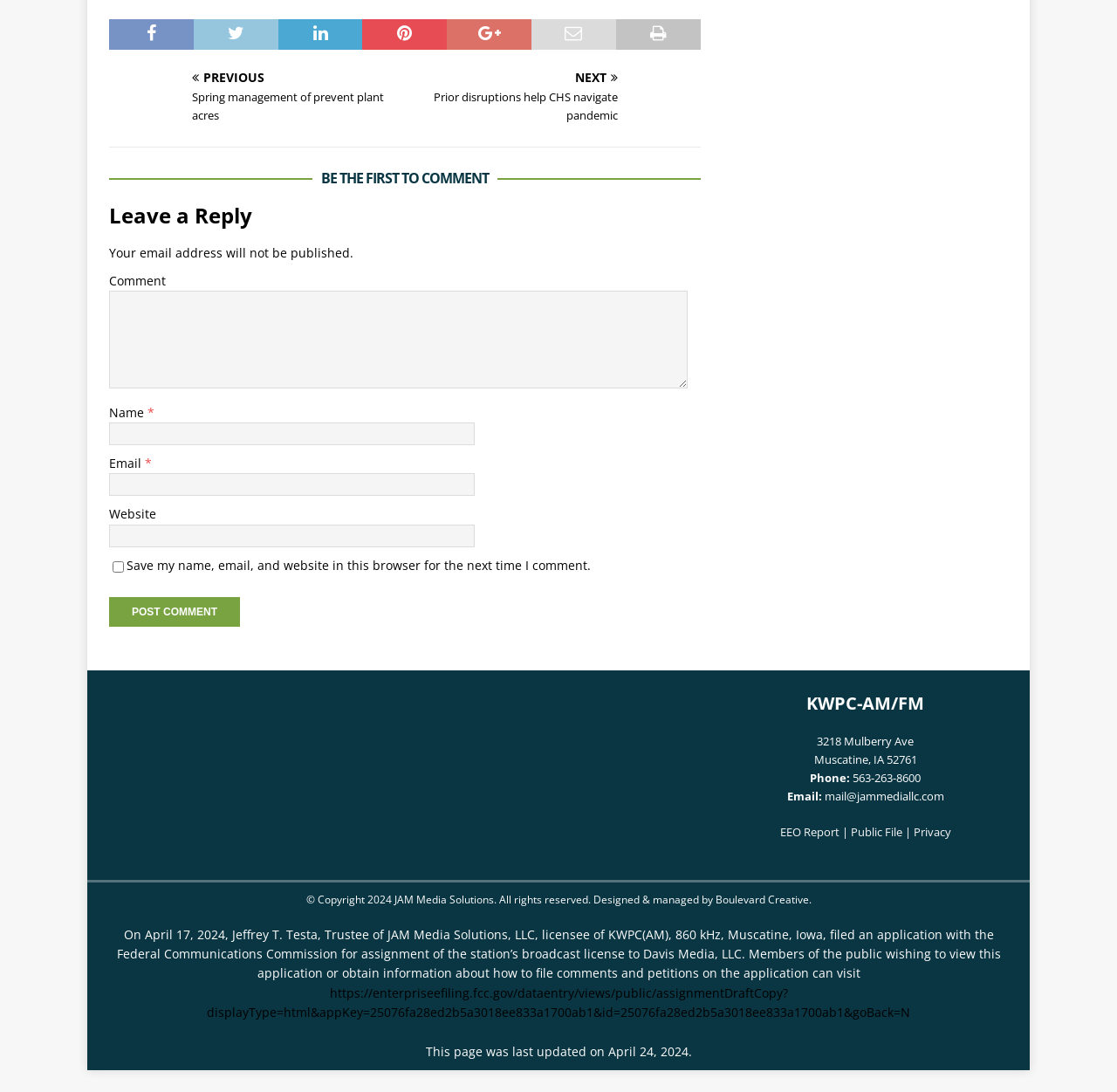Kindly determine the bounding box coordinates for the clickable area to achieve the given instruction: "Click the 'Post Comment' button".

[0.098, 0.547, 0.215, 0.574]